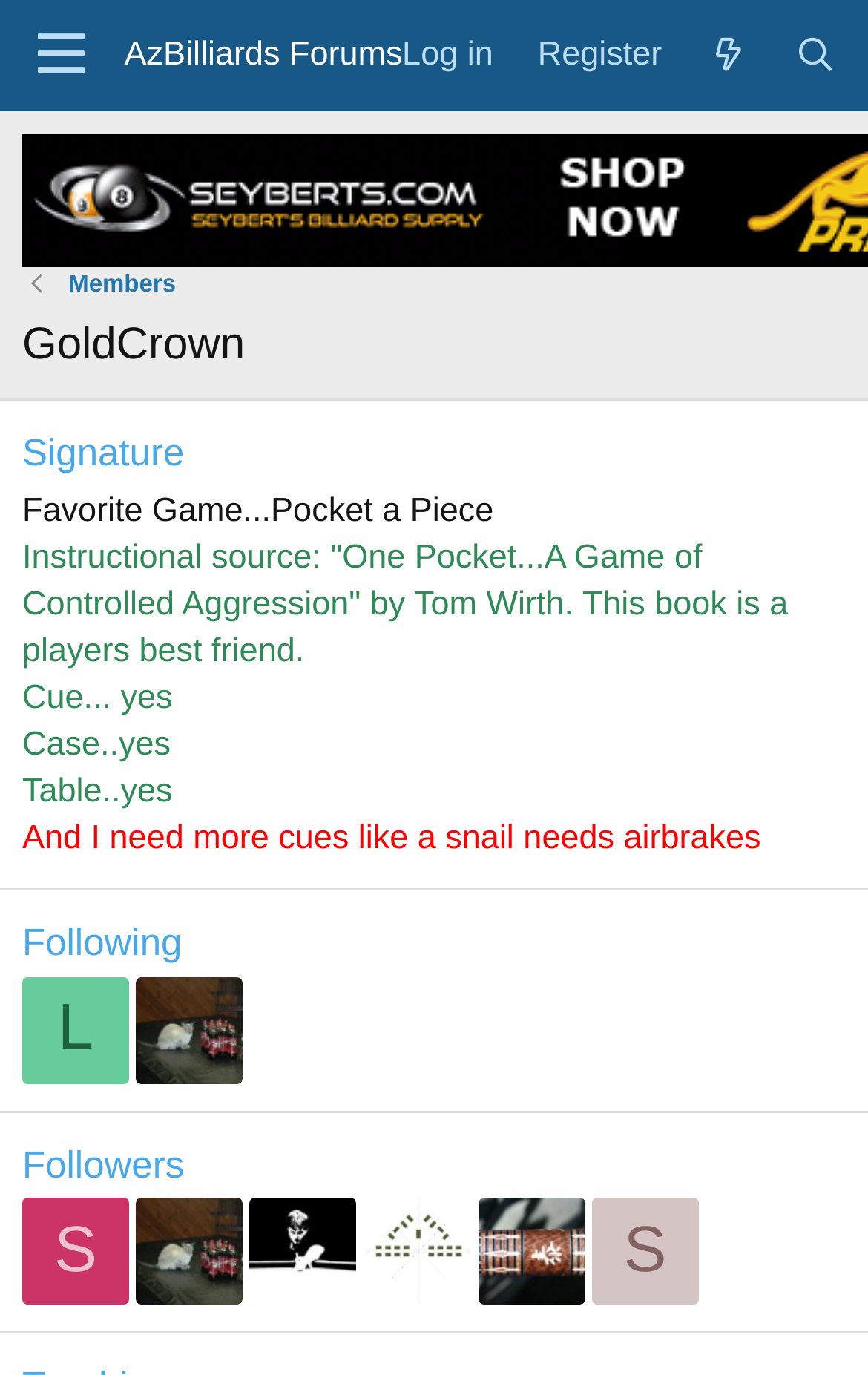Identify the bounding box coordinates of the part that should be clicked to carry out this instruction: "View the profile of 'Lizardking'".

[0.026, 0.71, 0.149, 0.788]